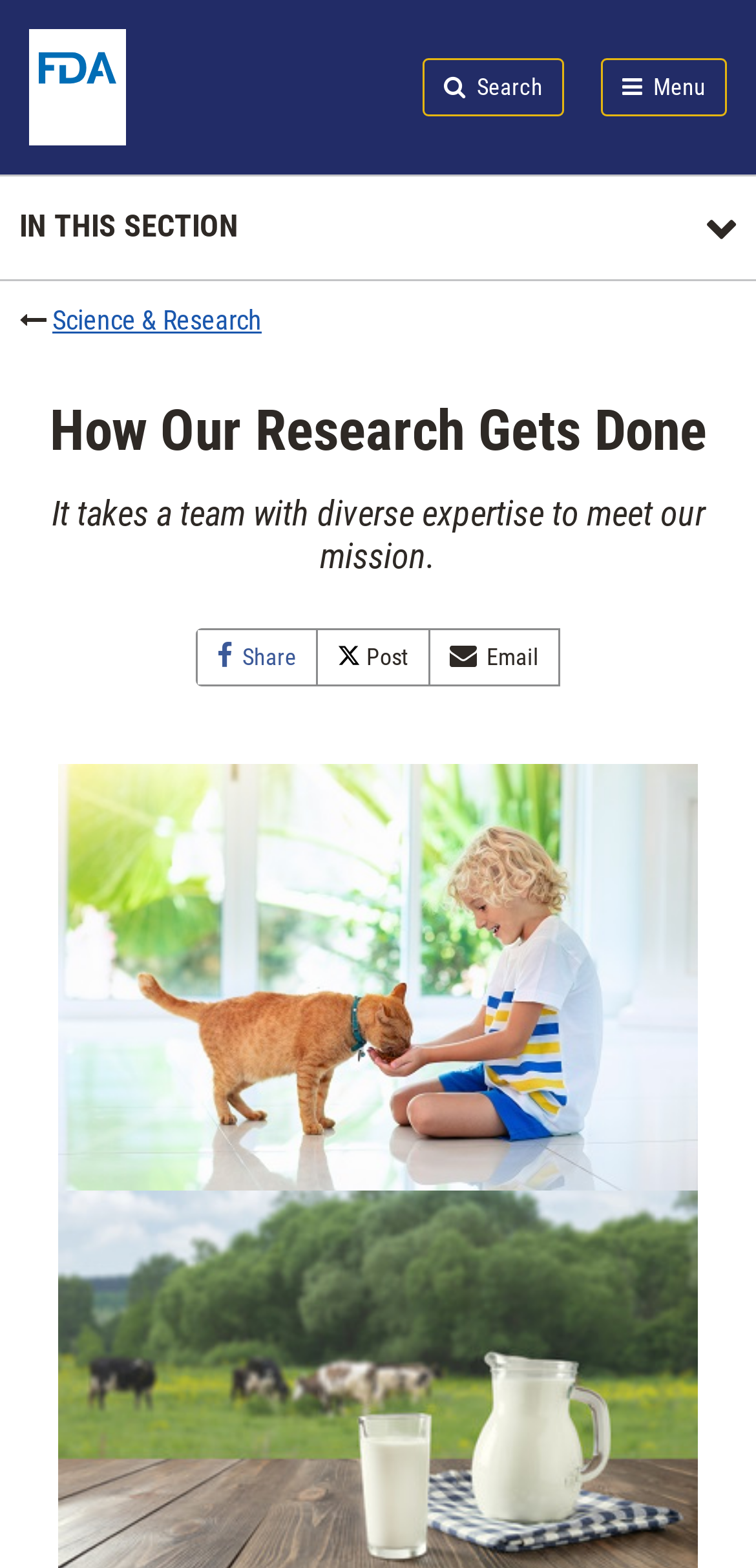How many social media sharing links are there? Please answer the question using a single word or phrase based on the image.

3